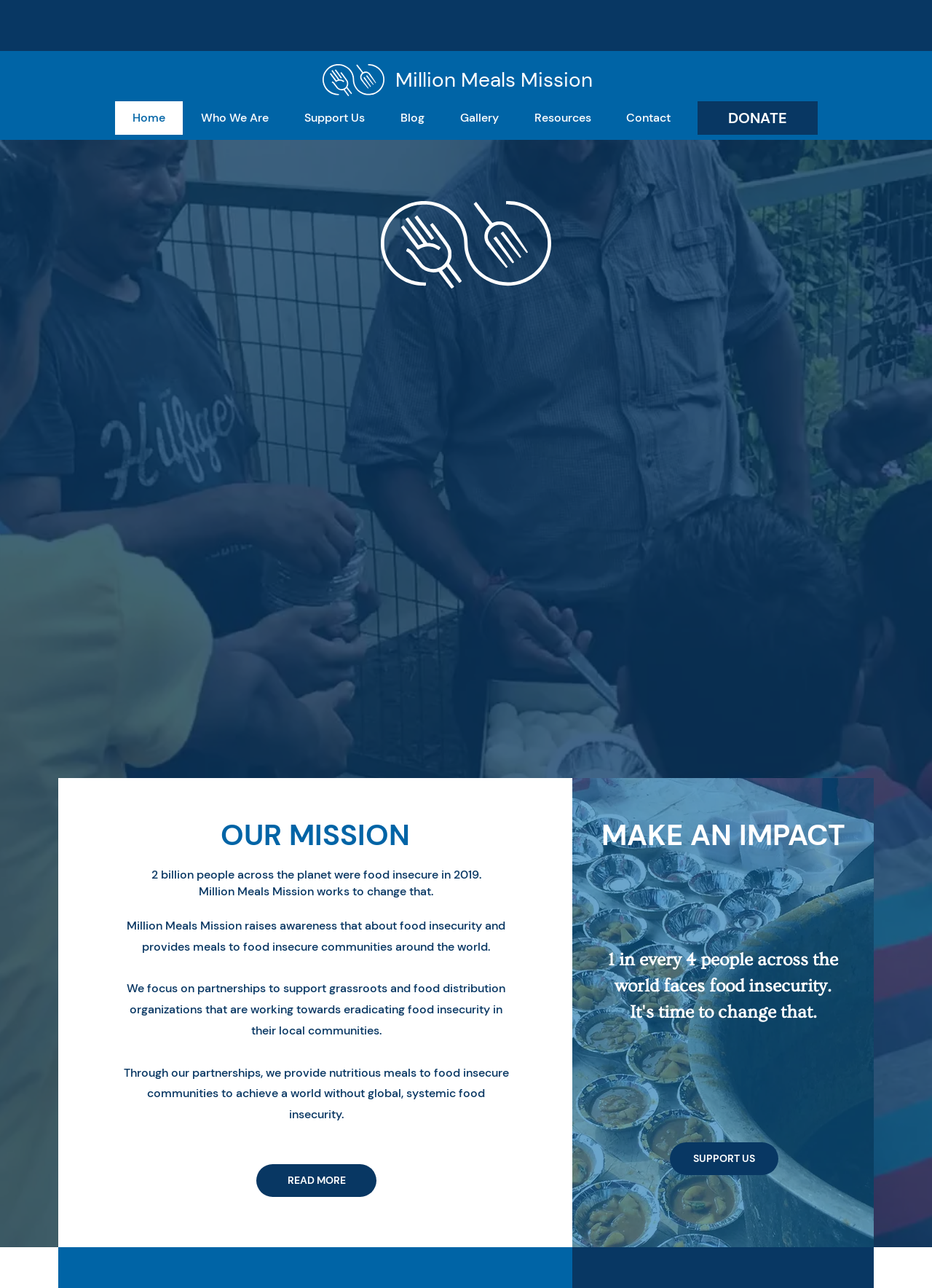What is the name of the organization?
Answer the question with detailed information derived from the image.

The name of the organization can be found in the link 'Million Meals Mission' at the top of the page, and also in the heading 'MILLION MEALS MISSION' further down the page.